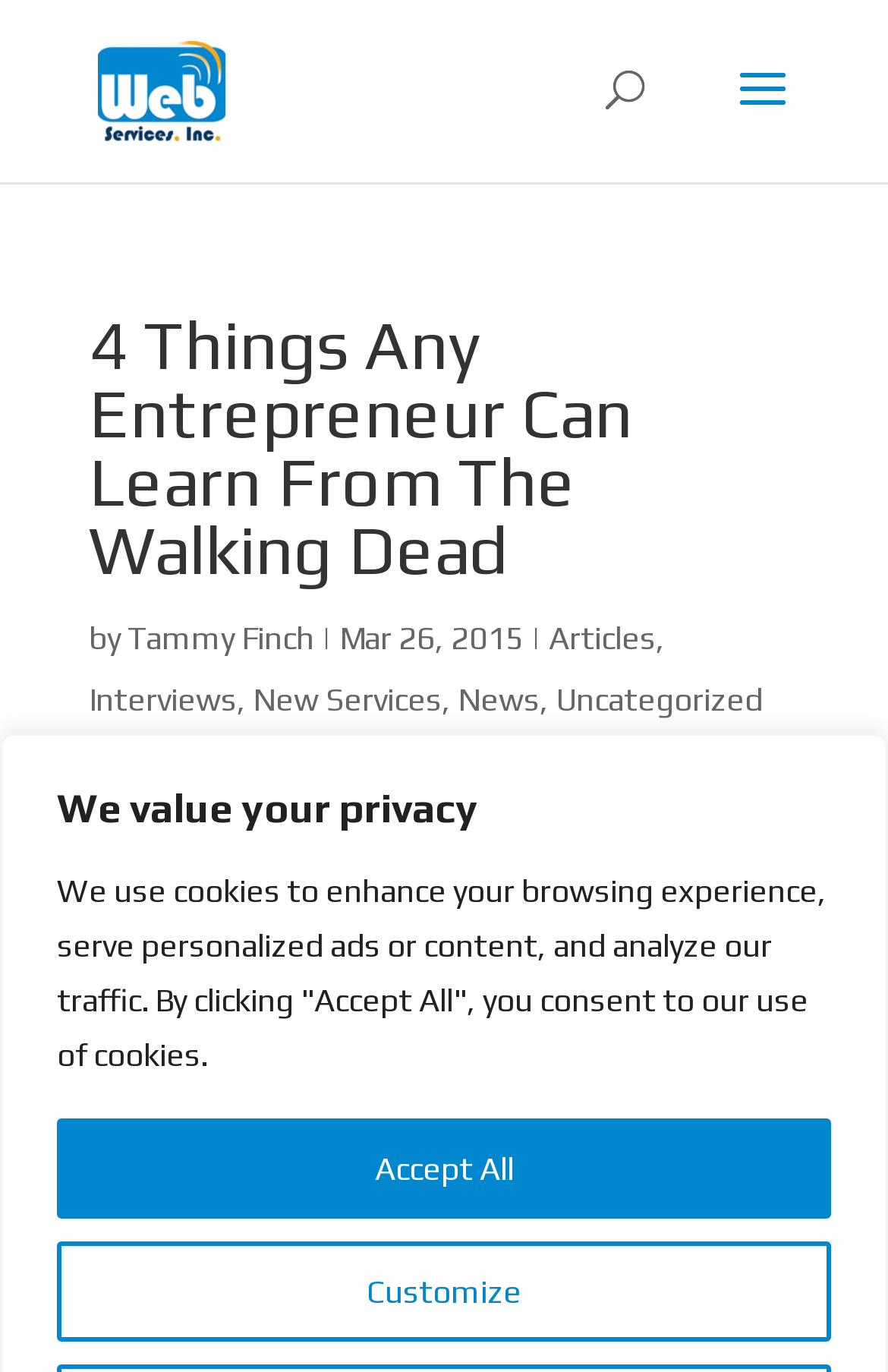Locate and extract the headline of this webpage.

4 Things Any Entrepreneur Can Learn From The Walking Dead